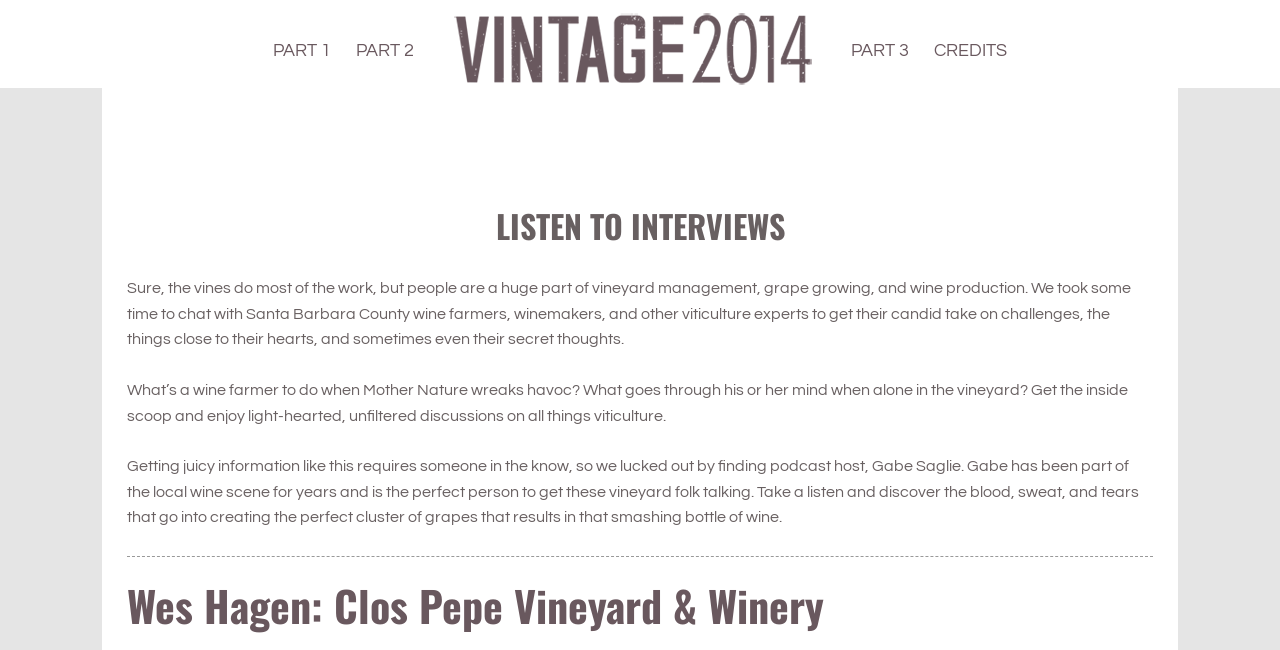Use the information in the screenshot to answer the question comprehensively: What is the name of the vineyard mentioned in the webpage?

The name of the vineyard mentioned in the webpage is Clos Pepe Vineyard & Winery, which is mentioned in the heading 'Wes Hagen: Clos Pepe Vineyard & Winery'.